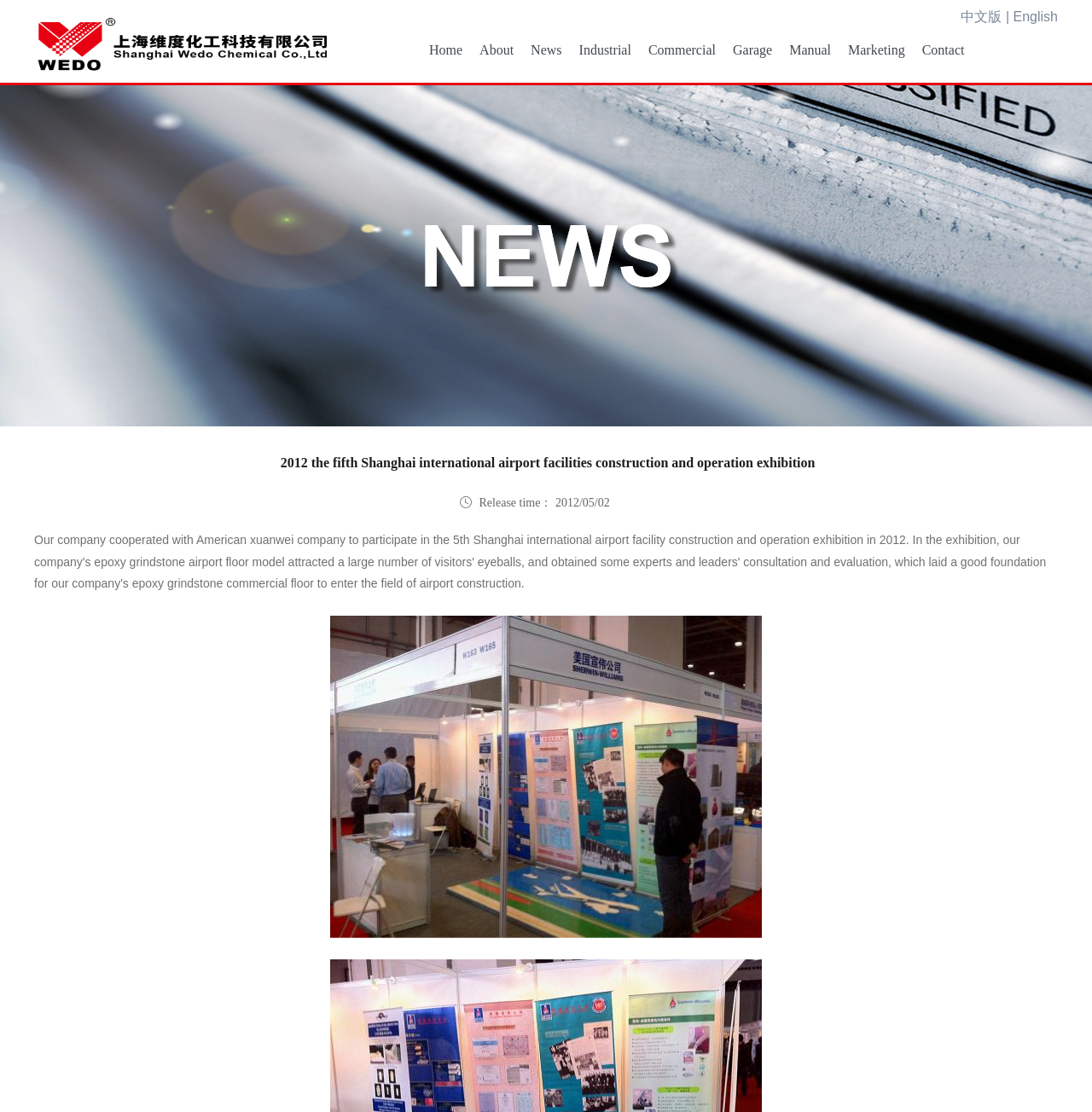What is the company that participated in the exhibition?
Please respond to the question with a detailed and well-explained answer.

I determined the company that participated in the exhibition by looking at the main heading of the webpage, which mentions 'Shanghai Wedo Chemical Technology Co., Ltd.' as the company that cooperated with American Xuanwei Company to participate in the 5th Shanghai international airport facility construction and operation exhibition in 2012.